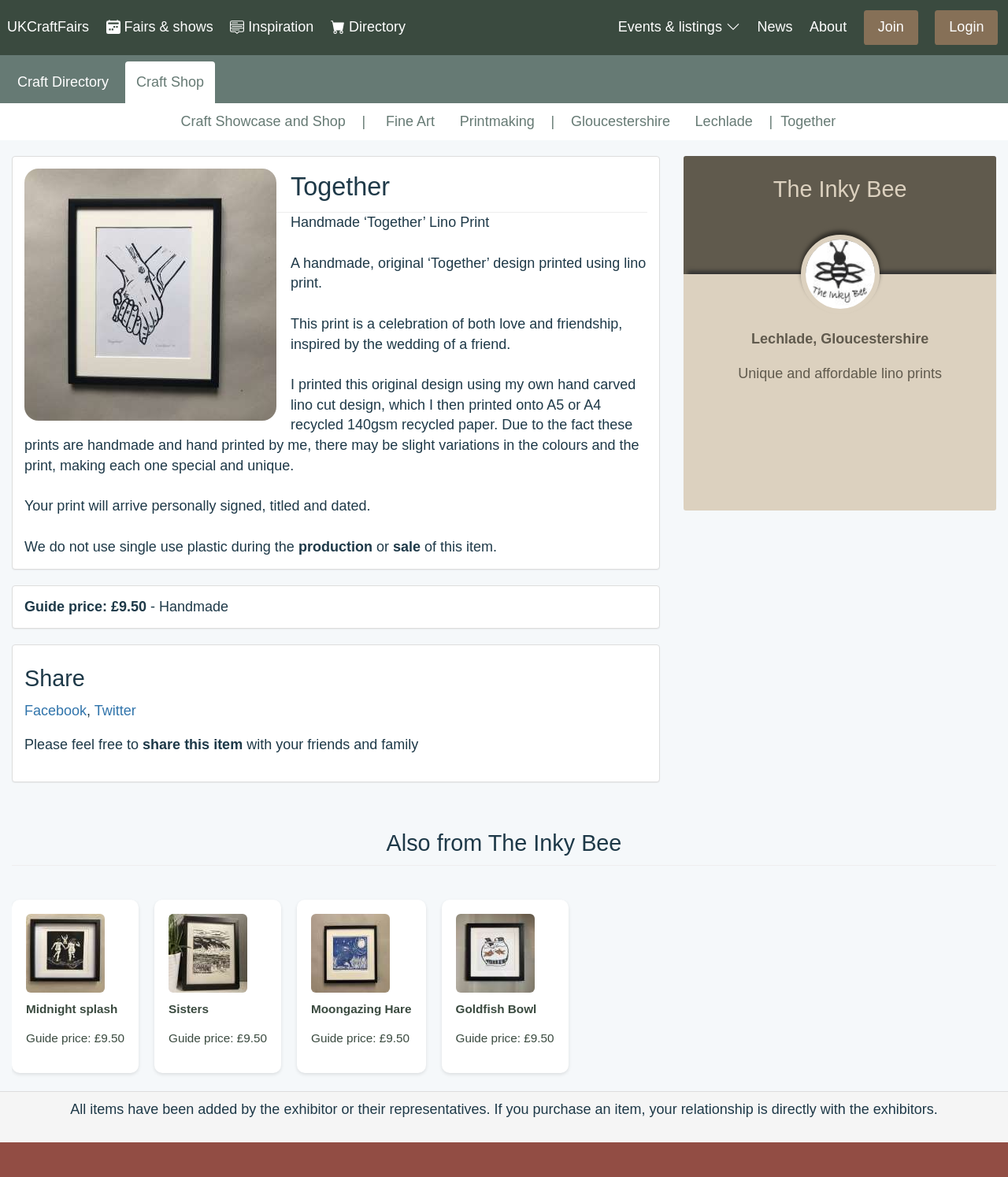Summarize the webpage in an elaborate manner.

This webpage is about a handmade lino print called "Together" by The Inky Bee. At the top, there are several links to different sections of the website, including "Fairs & shows", "Inspiration", "Directory", "Events & listings", "News", "About", "Join", and "Login". Each of these links has a corresponding image next to it.

Below the links, there is a section dedicated to the "Together" lino print. The print is described as a handmade, original design printed using lino print, celebrating love and friendship. The text explains that the print is made on recycled paper and is signed, titled, and dated by the artist. There is also a guide price of £9.50 mentioned.

To the right of the print description, there is an image of the "Together" lino print. Below the image, there are links to share the item on Facebook and Twitter.

Further down the page, there is a section about The Inky Bee, with a heading and an image. Below this, there is a section titled "Also from The Inky Bee", which features four links to other lino prints by the same artist, each with an image and a guide price of £9.50.

At the very bottom of the page, there is a notice stating that all items on the website have been added by the exhibitor or their representatives, and that any purchases are made directly with the exhibitors.